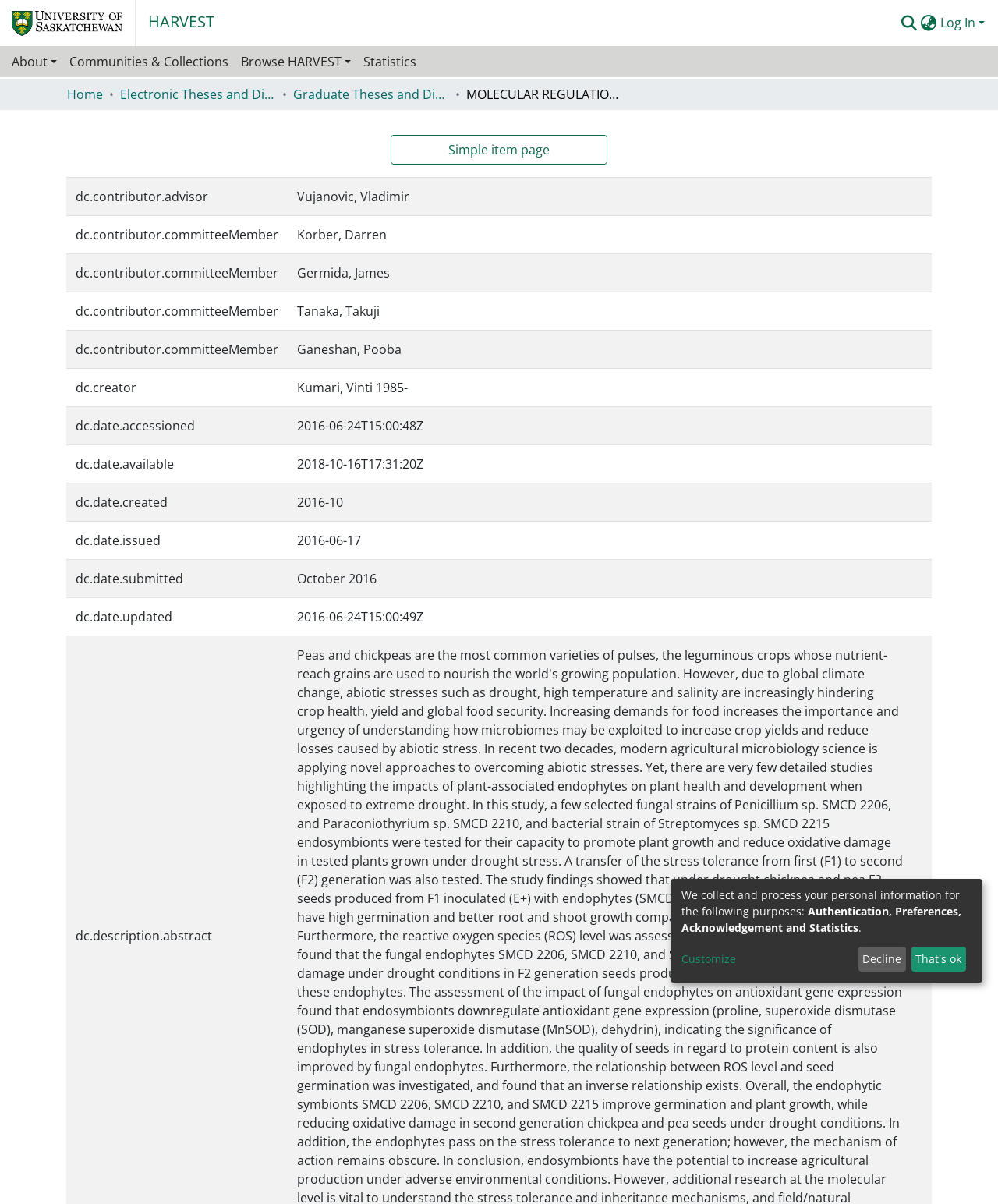Determine the bounding box coordinates of the target area to click to execute the following instruction: "Click the repository logo."

[0.012, 0.005, 0.123, 0.033]